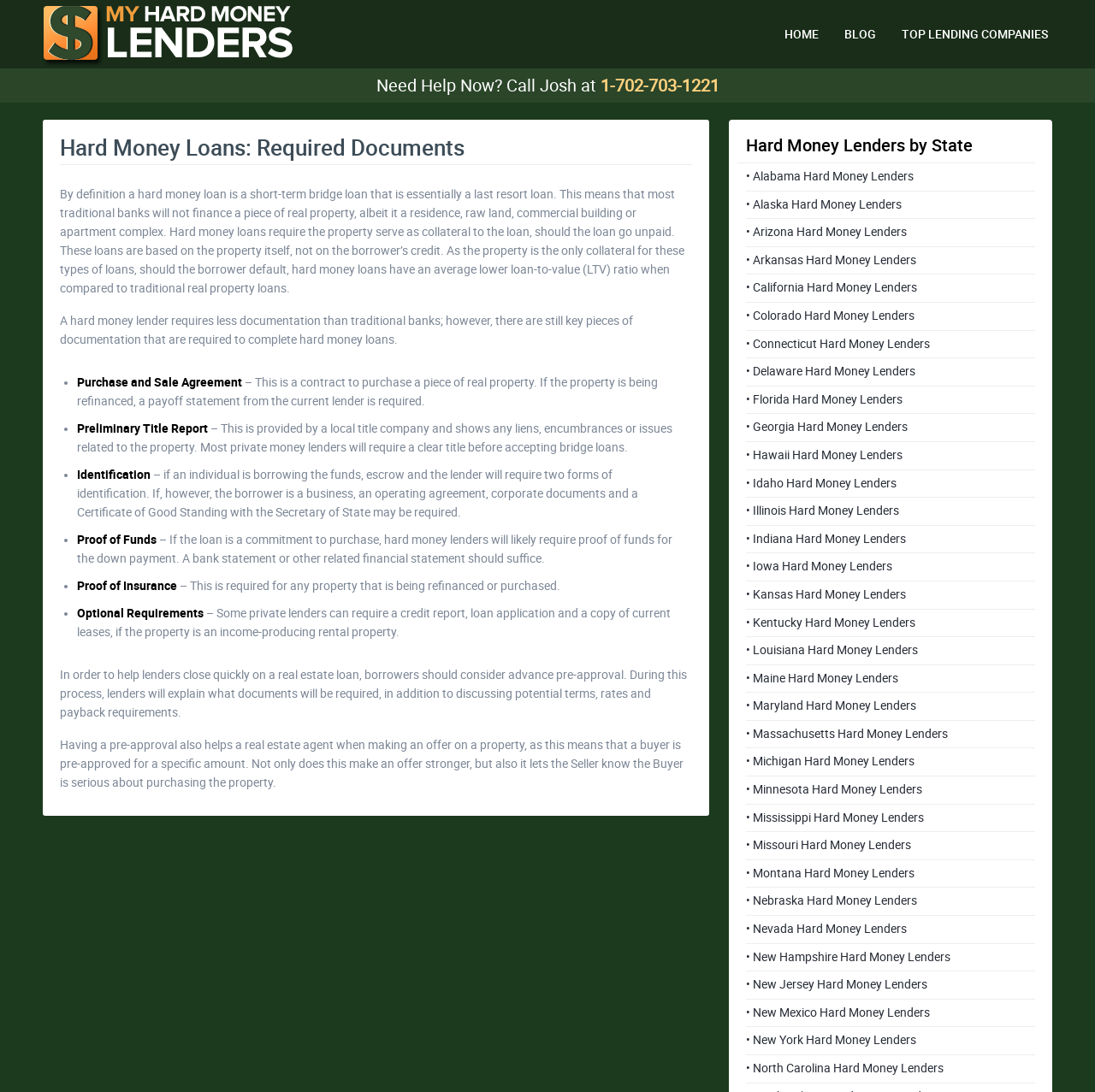Determine the bounding box coordinates of the UI element described below. Use the format (top-left x, top-left y, bottom-right x, bottom-right y) with floating point numbers between 0 and 1: BLOG

[0.759, 0.017, 0.812, 0.046]